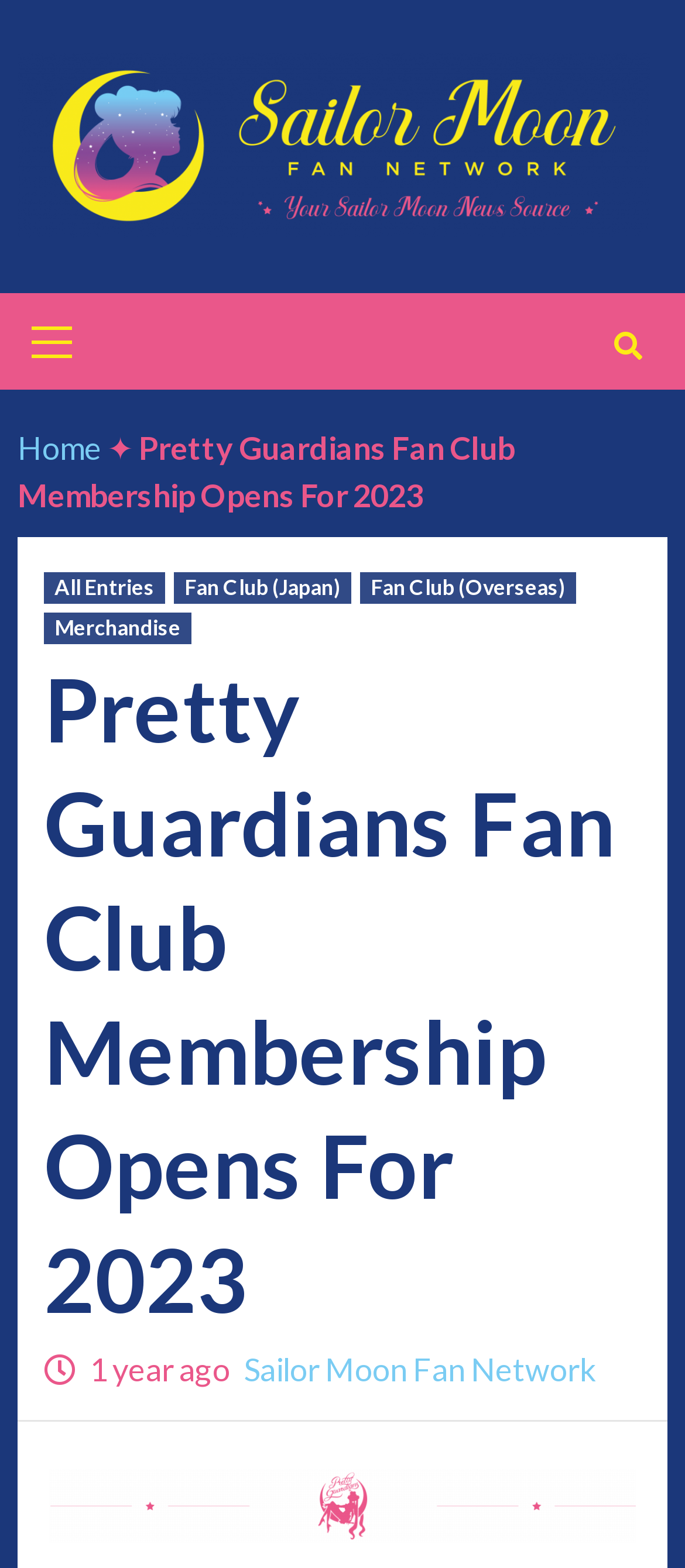What is the name of the fan network mentioned on the webpage?
Respond with a short answer, either a single word or a phrase, based on the image.

Sailor Moon Fan Network